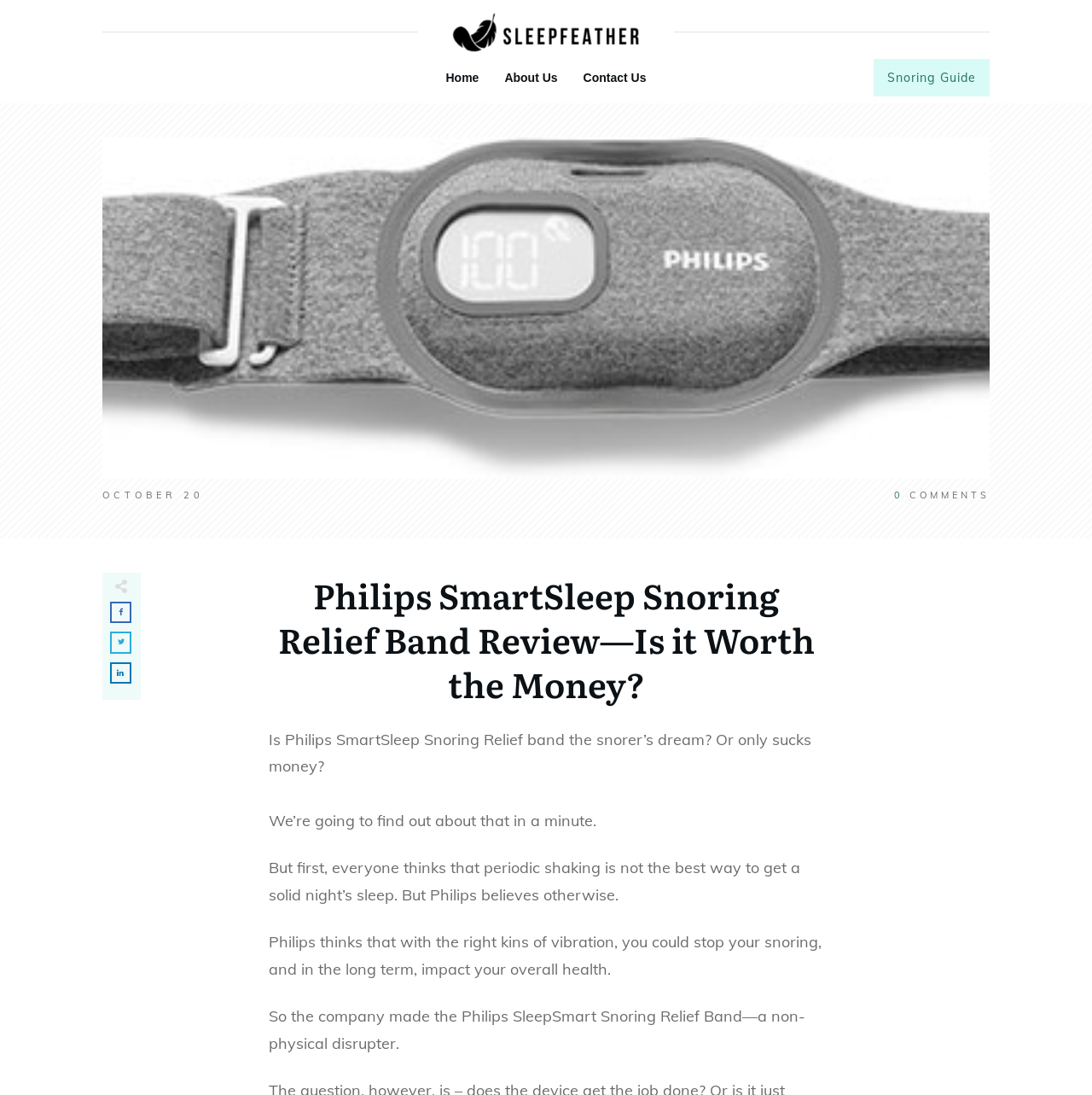What is the topic of the article?
Refer to the image and provide a one-word or short phrase answer.

Philips SmartSleep Snoring Relief Band